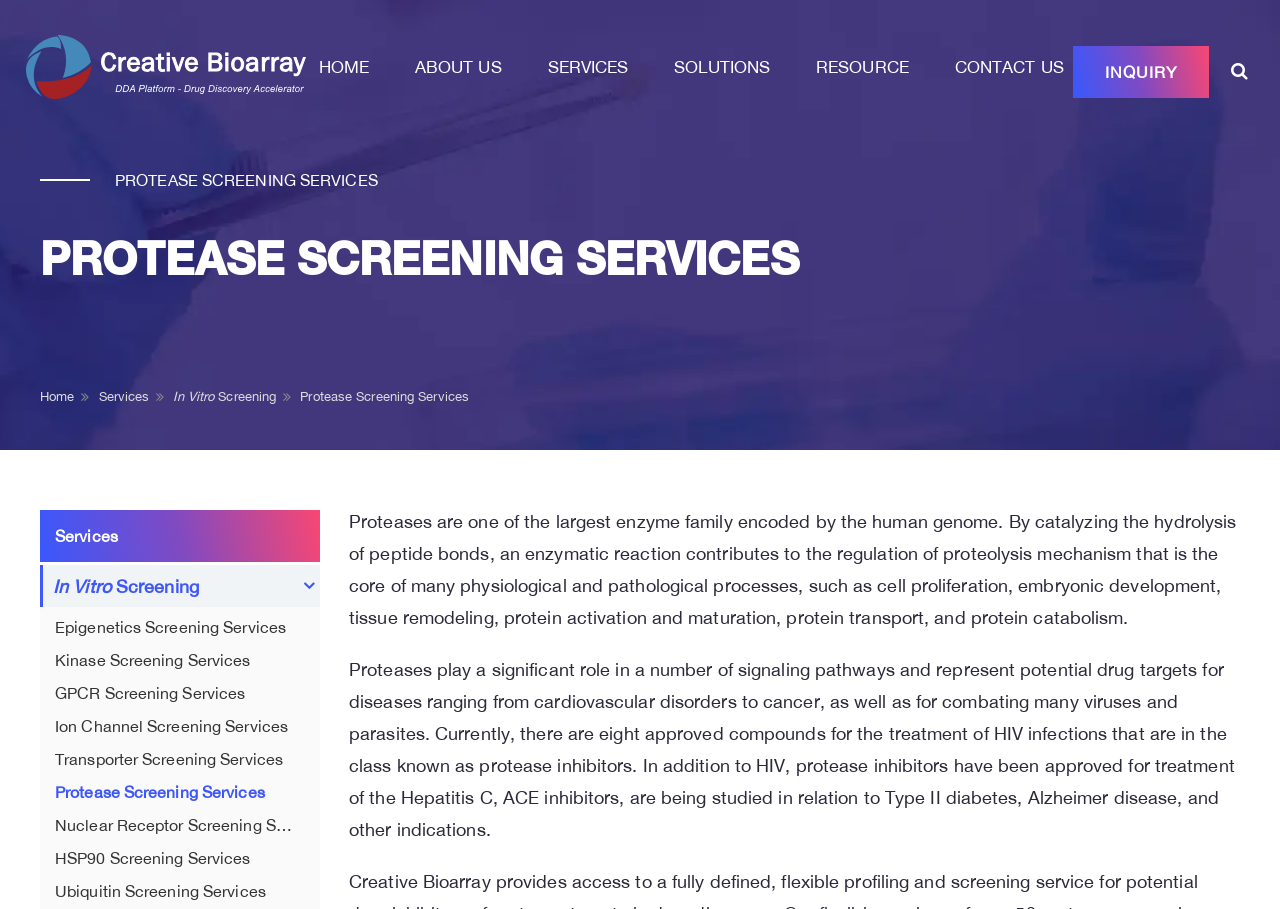What is the role of proteases in the human body?
Look at the image and respond with a single word or a short phrase.

Regulation of proteolysis mechanism